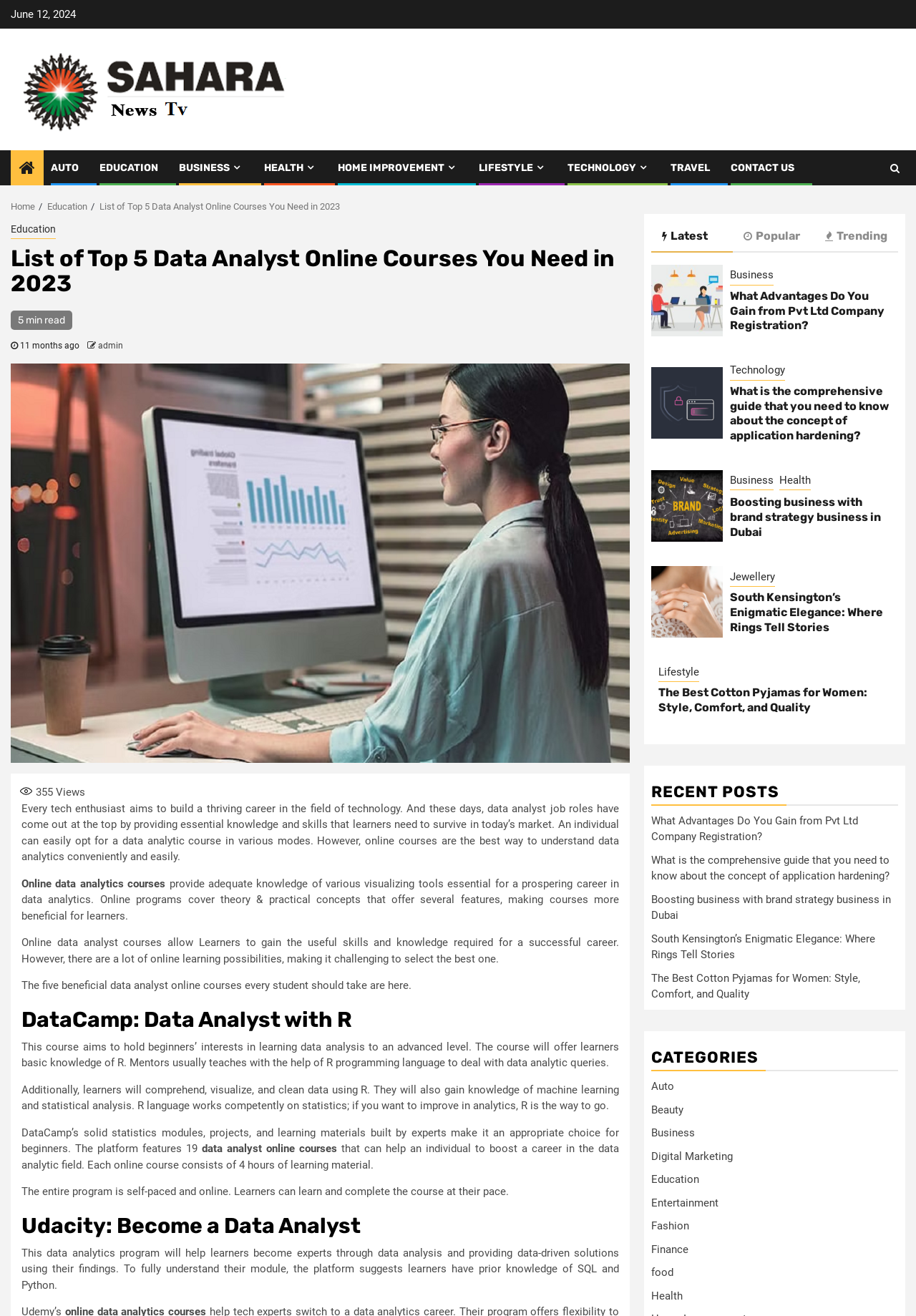Look at the image and answer the question in detail:
How many data analyst online courses are mentioned in the article?

The article mentions 'The five beneficial data analyst online courses every student should take are here', which implies that there are 5 data analyst online courses mentioned in the article.